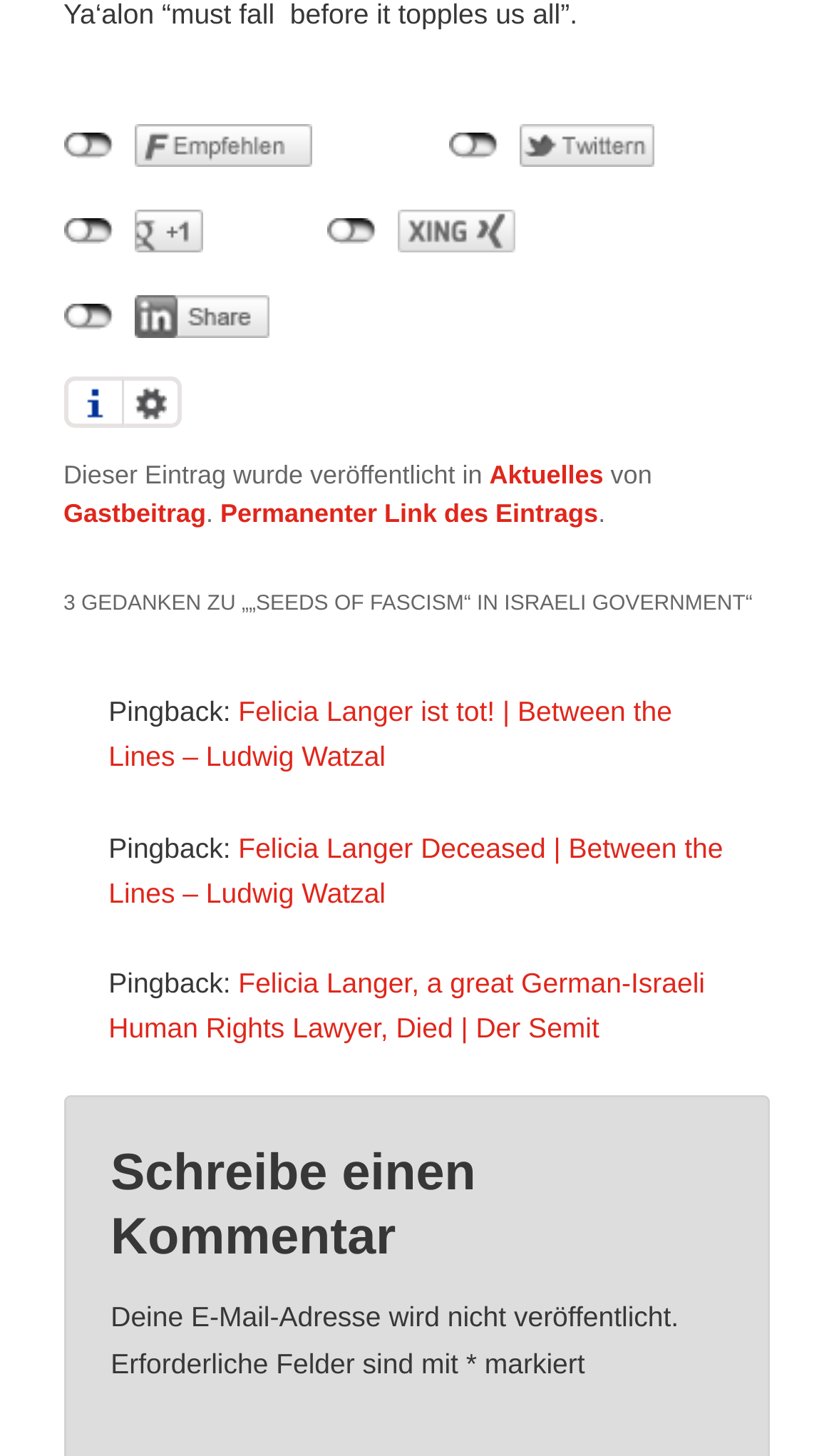What is the category of the latest article?
Using the visual information, answer the question in a single word or phrase.

Aktuelles